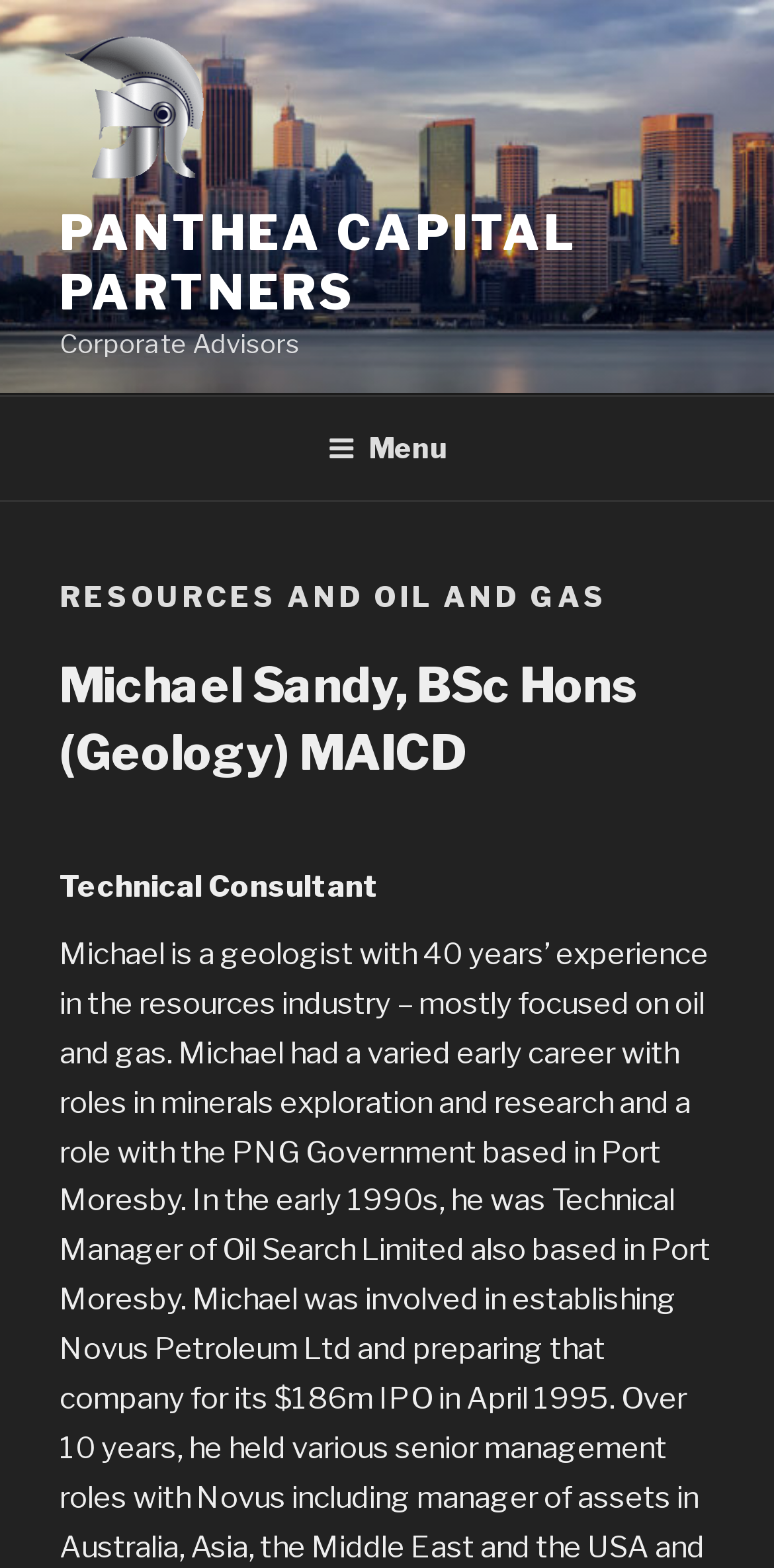What is the name of the company?
Please give a well-detailed answer to the question.

The company name can be found in the top-left corner of the webpage, where it is written as 'Panthea Capital Partners' and also has an image with the same name. This suggests that the company name is 'Panthea Capital Partners'.